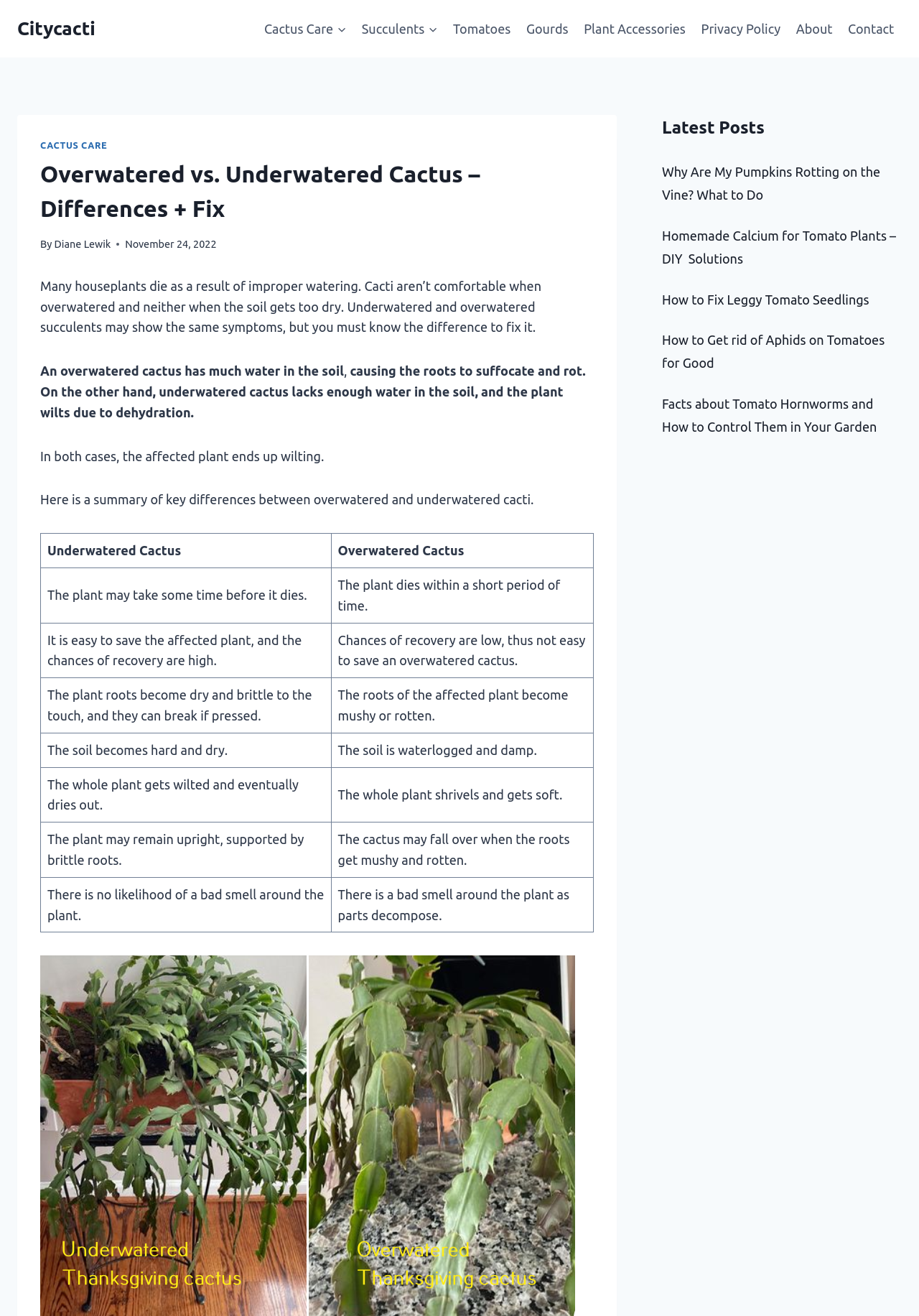Determine the bounding box coordinates for the UI element described. Format the coordinates as (top-left x, top-left y, bottom-right x, bottom-right y) and ensure all values are between 0 and 1. Element description: About

[0.858, 0.008, 0.914, 0.036]